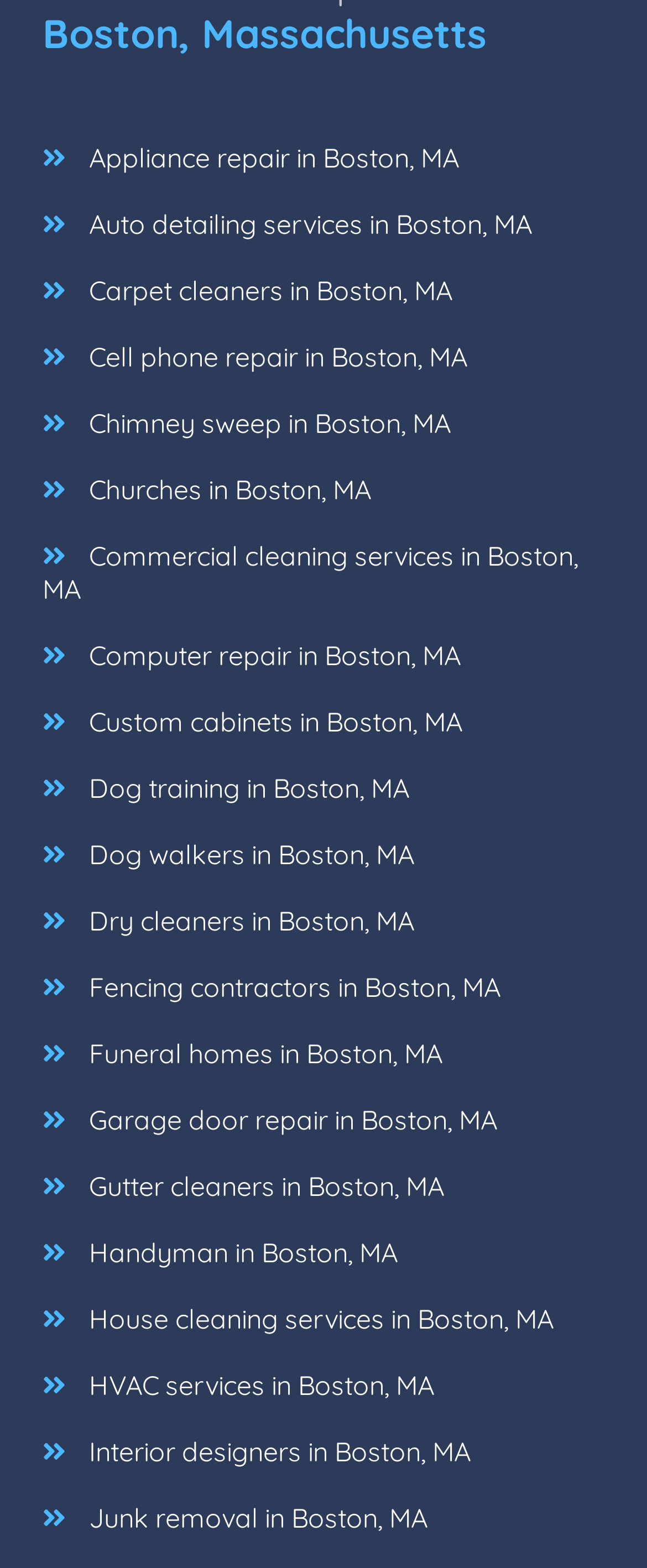Answer the question using only a single word or phrase: 
How many links are there on the webpage?

24